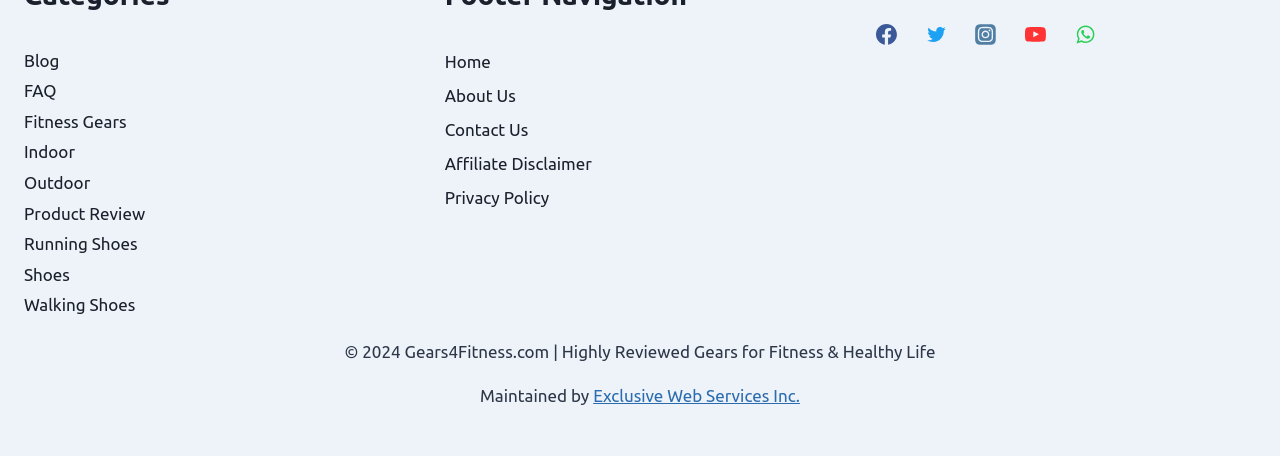Please respond in a single word or phrase: 
What is the last link on the right side?

Privacy Policy